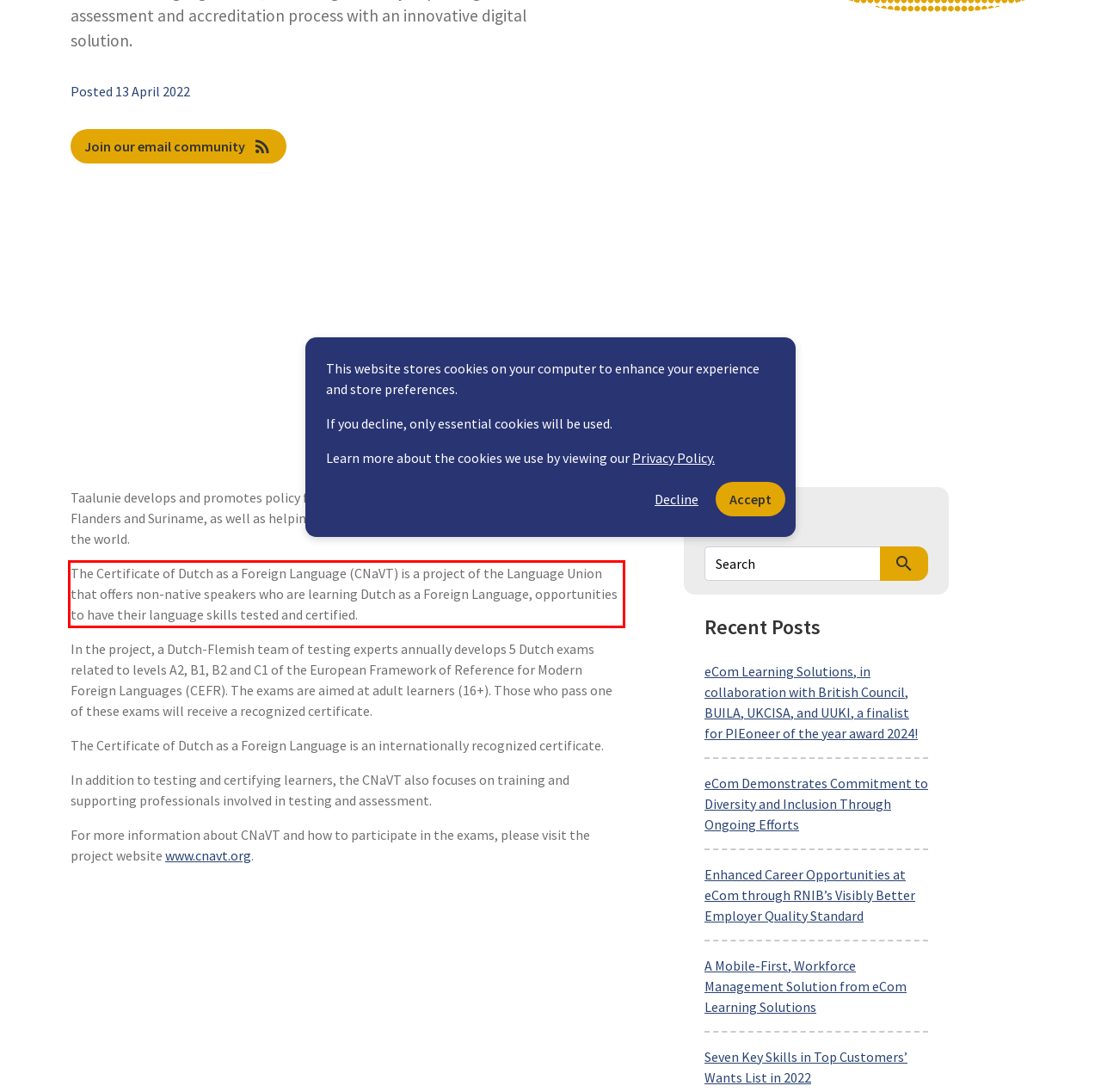Extract and provide the text found inside the red rectangle in the screenshot of the webpage.

The Certificate of Dutch as a Foreign Language (CNaVT) is a project of the Language Union that offers non-native speakers who are learning Dutch as a Foreign Language, opportunities to have their language skills tested and certified.